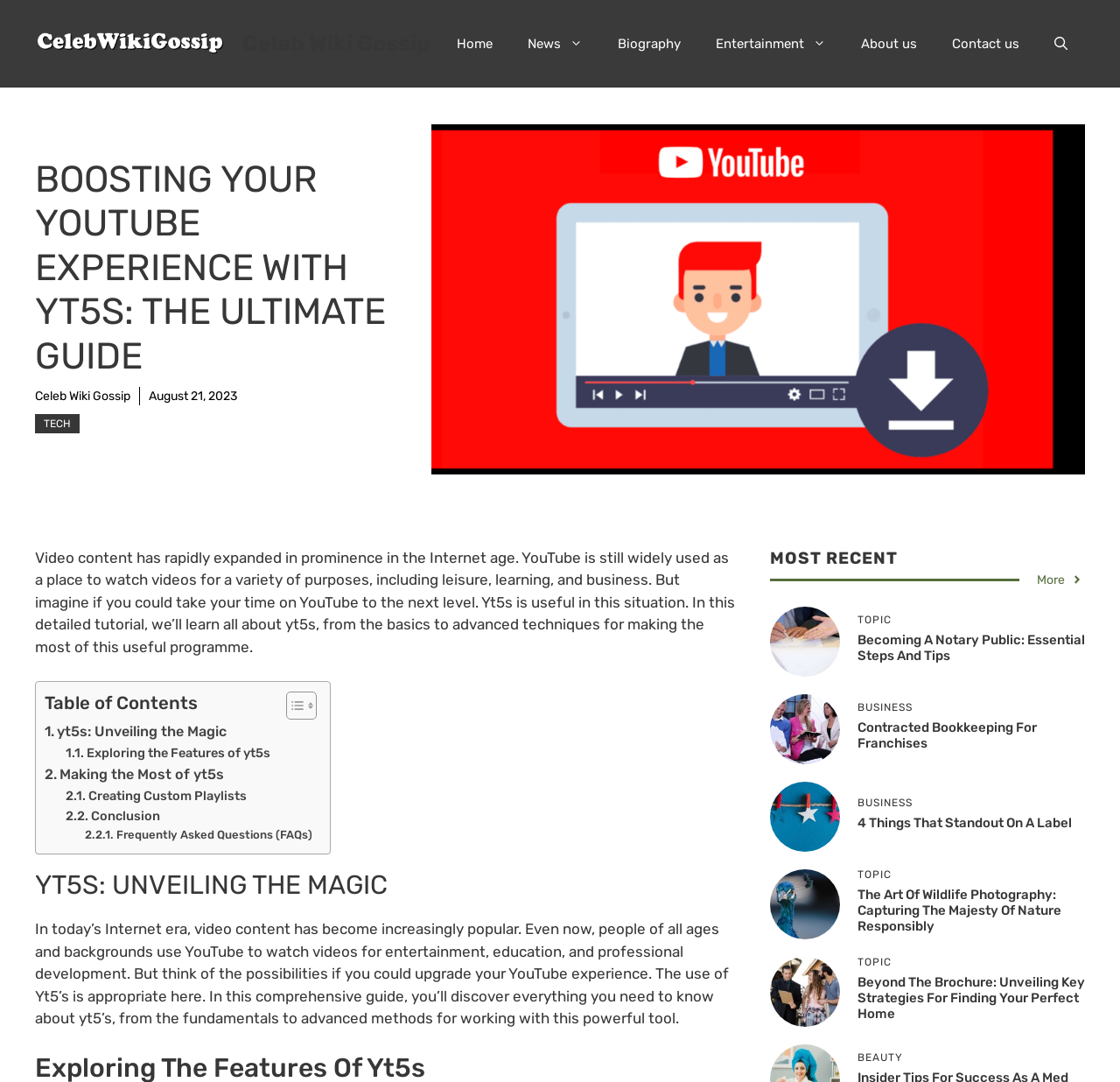Show the bounding box coordinates for the HTML element as described: "June 2013".

None